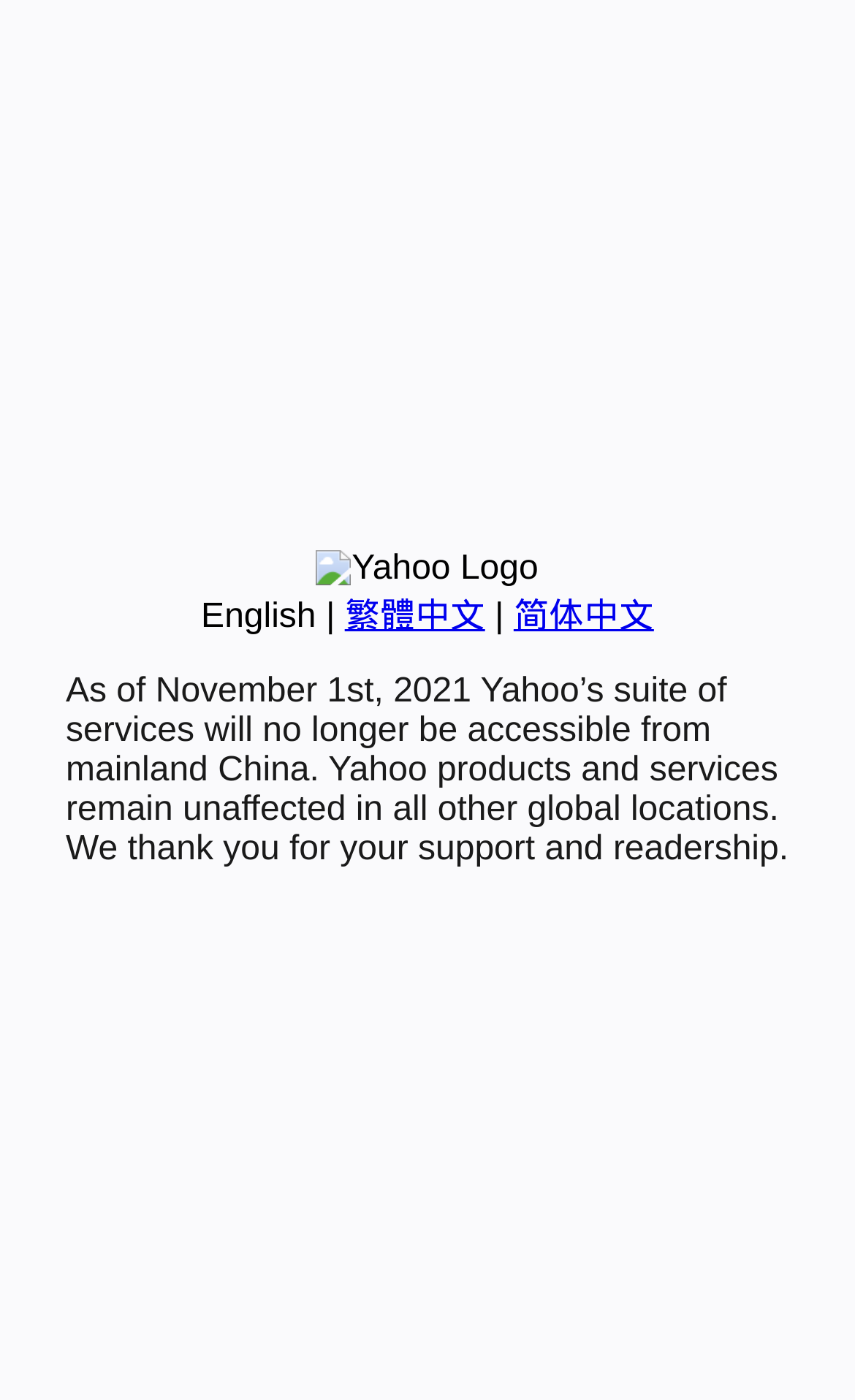Refer to the element description 繁體中文 and identify the corresponding bounding box in the screenshot. Format the coordinates as (top-left x, top-left y, bottom-right x, bottom-right y) with values in the range of 0 to 1.

[0.403, 0.427, 0.567, 0.454]